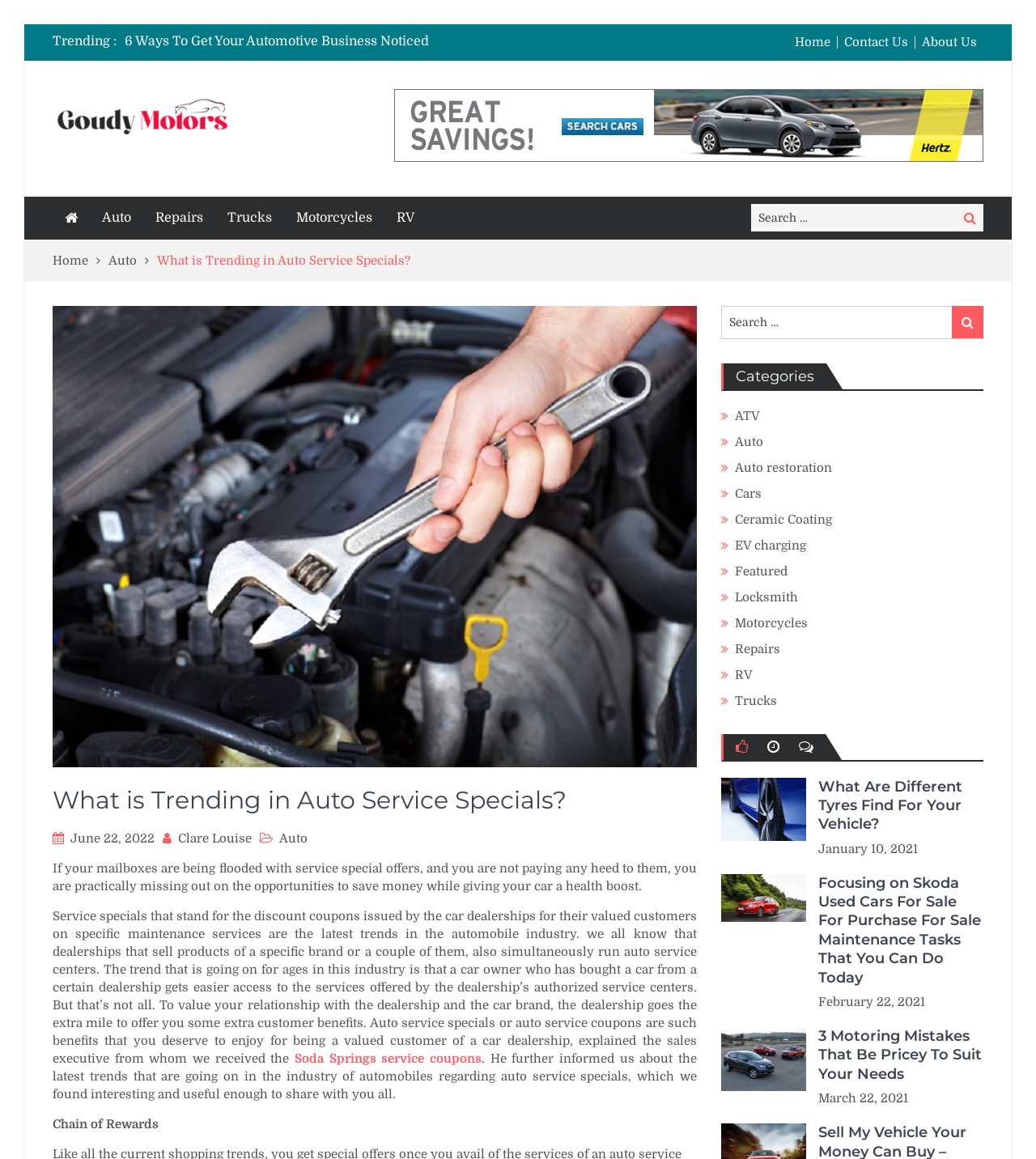What is the purpose of auto service specials?
Using the image as a reference, give an elaborate response to the question.

I inferred this by reading the text on the webpage, which explains that auto service specials are benefits offered by dealerships to their valued customers, providing them with discounts on specific maintenance services.